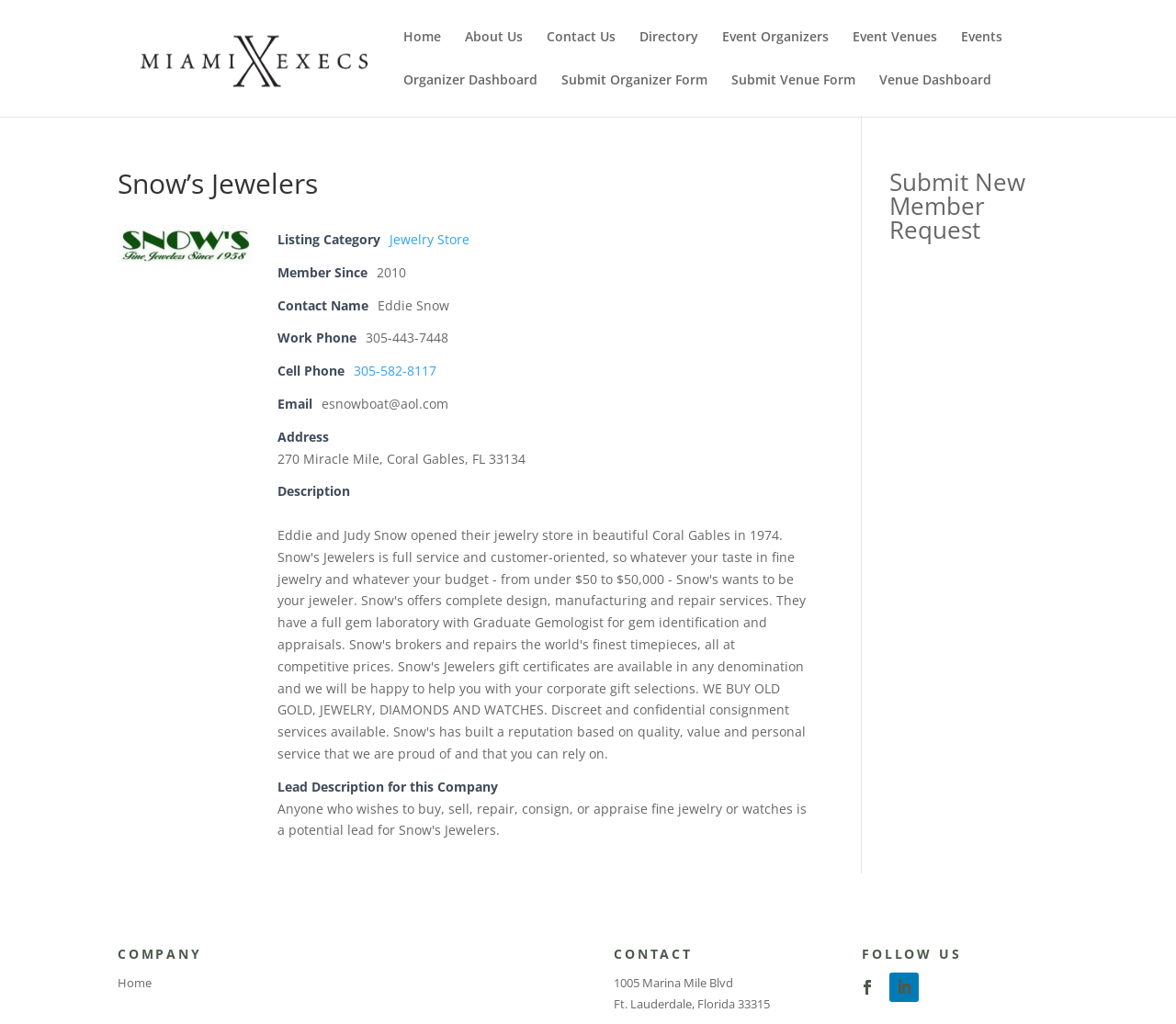What is the category of Snow’s Jewelers?
Please give a detailed answer to the question using the information shown in the image.

I found the answer by looking at the link 'Jewelry Store' inside the article element, which is related to the 'Listing Category' StaticText.